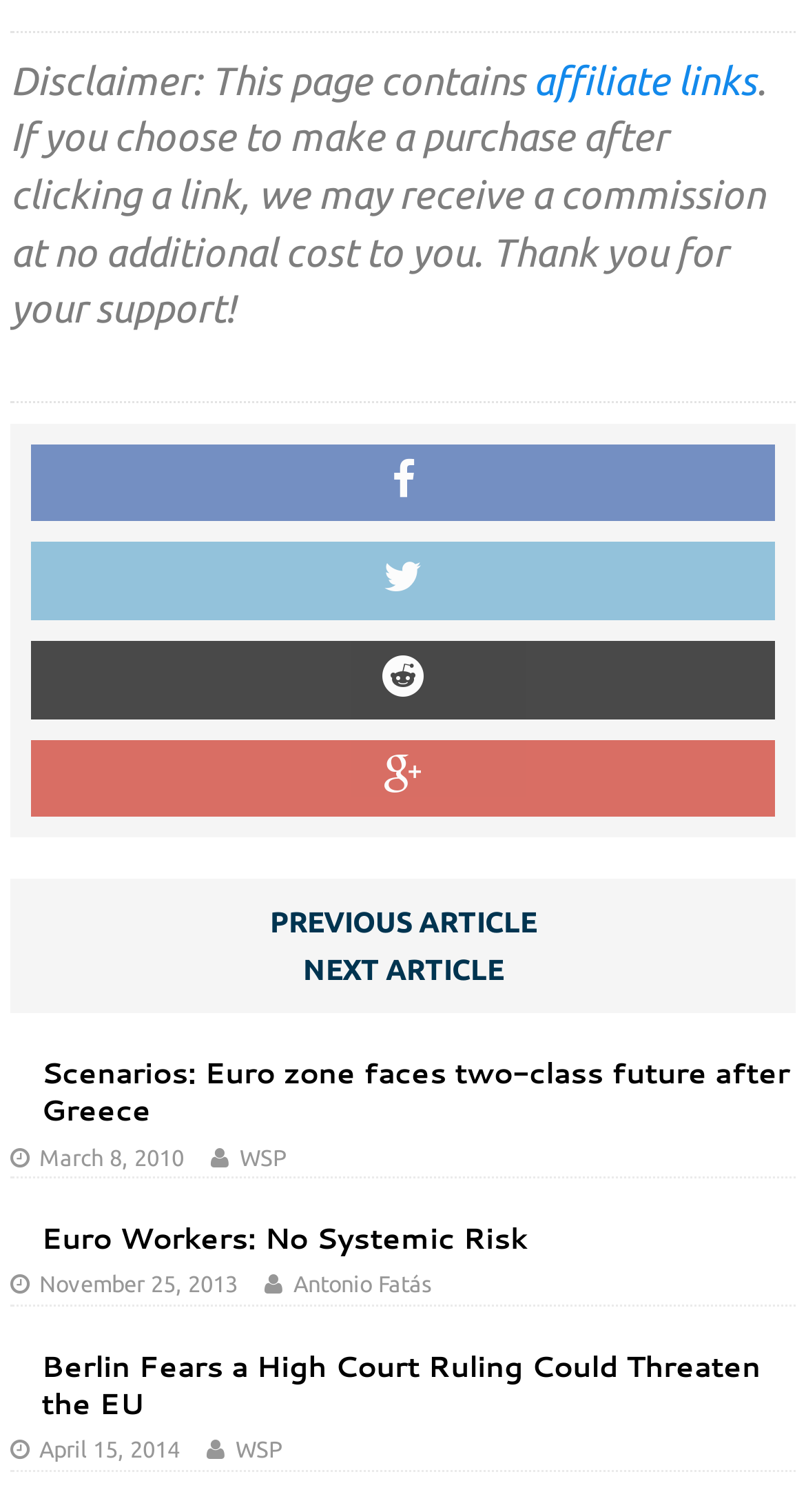What is the author of the second article?
Refer to the image and provide a detailed answer to the question.

I examined the second article element and found a link element with the text 'Antonio Fatás', which I assume is the author of the article.